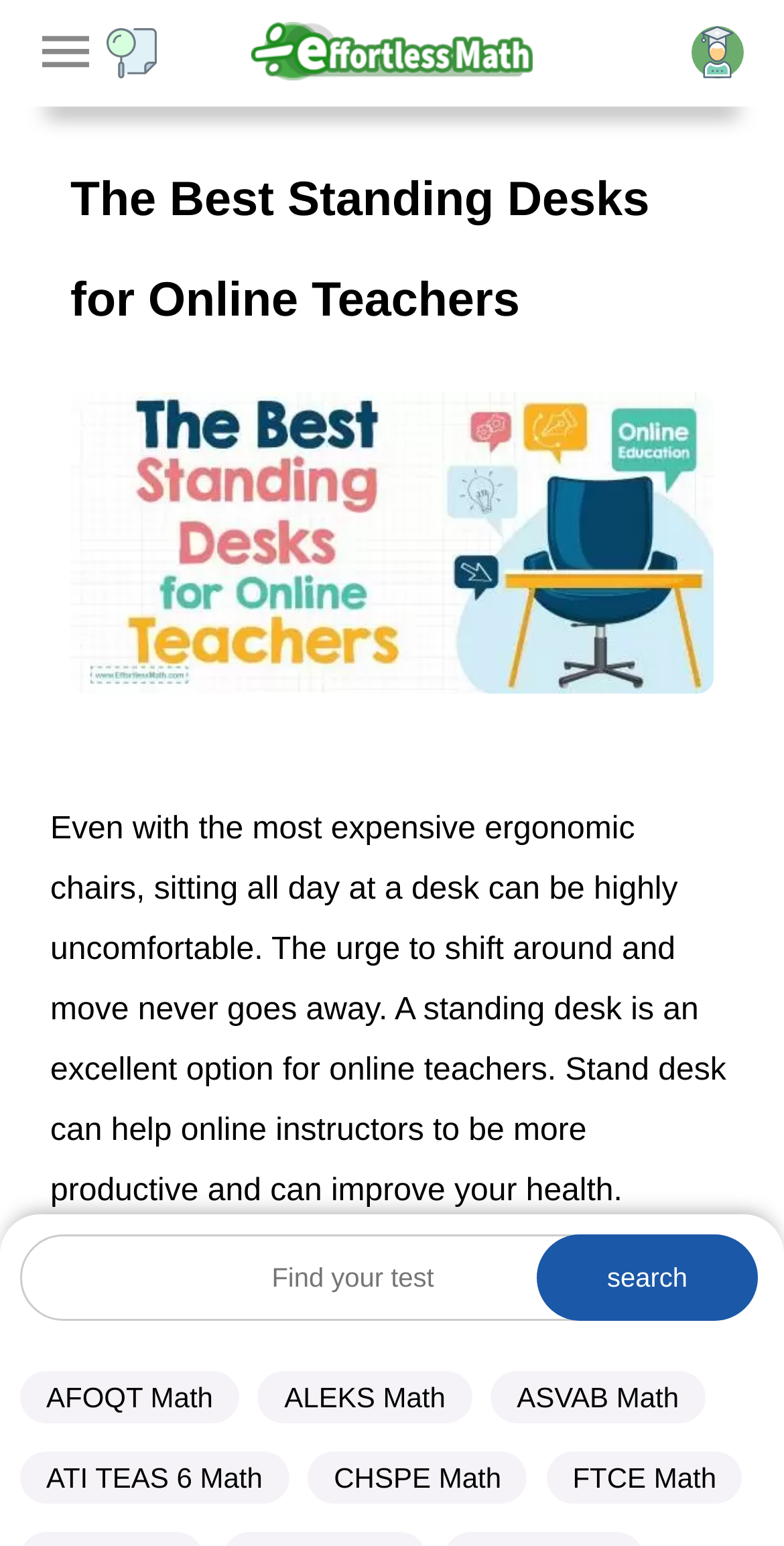Predict the bounding box coordinates of the area that should be clicked to accomplish the following instruction: "check ATI TEAS 6 Math". The bounding box coordinates should consist of four float numbers between 0 and 1, i.e., [left, top, right, bottom].

[0.026, 0.939, 0.368, 0.973]